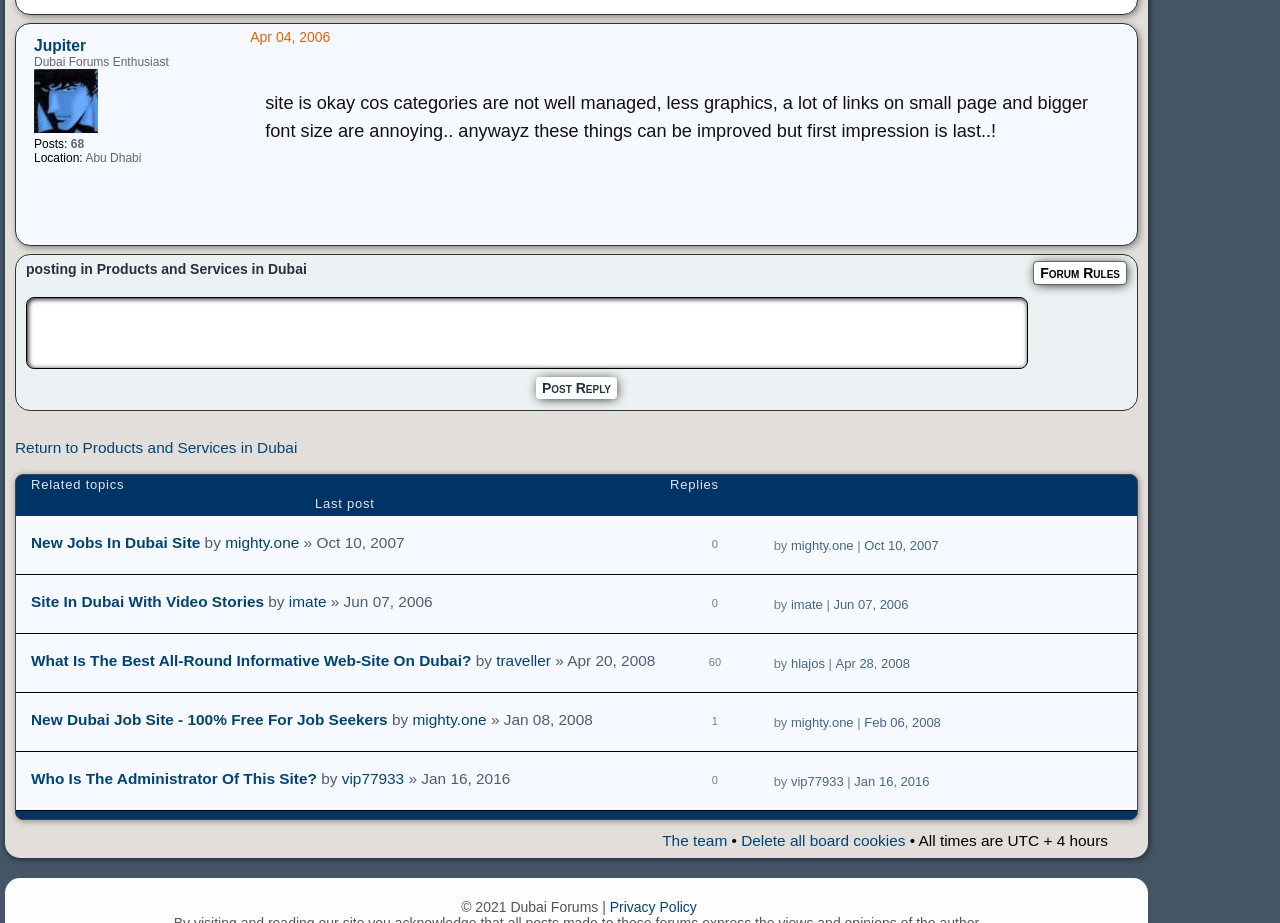What is the username of the user who posted 'New Jobs In Dubai Site'?
Offer a detailed and full explanation in response to the question.

The username of the user who posted 'New Jobs In Dubai Site' can be found by looking at the description list detail element that contains the link 'New Jobs In Dubai Site', where it says 'by mighty.one'.